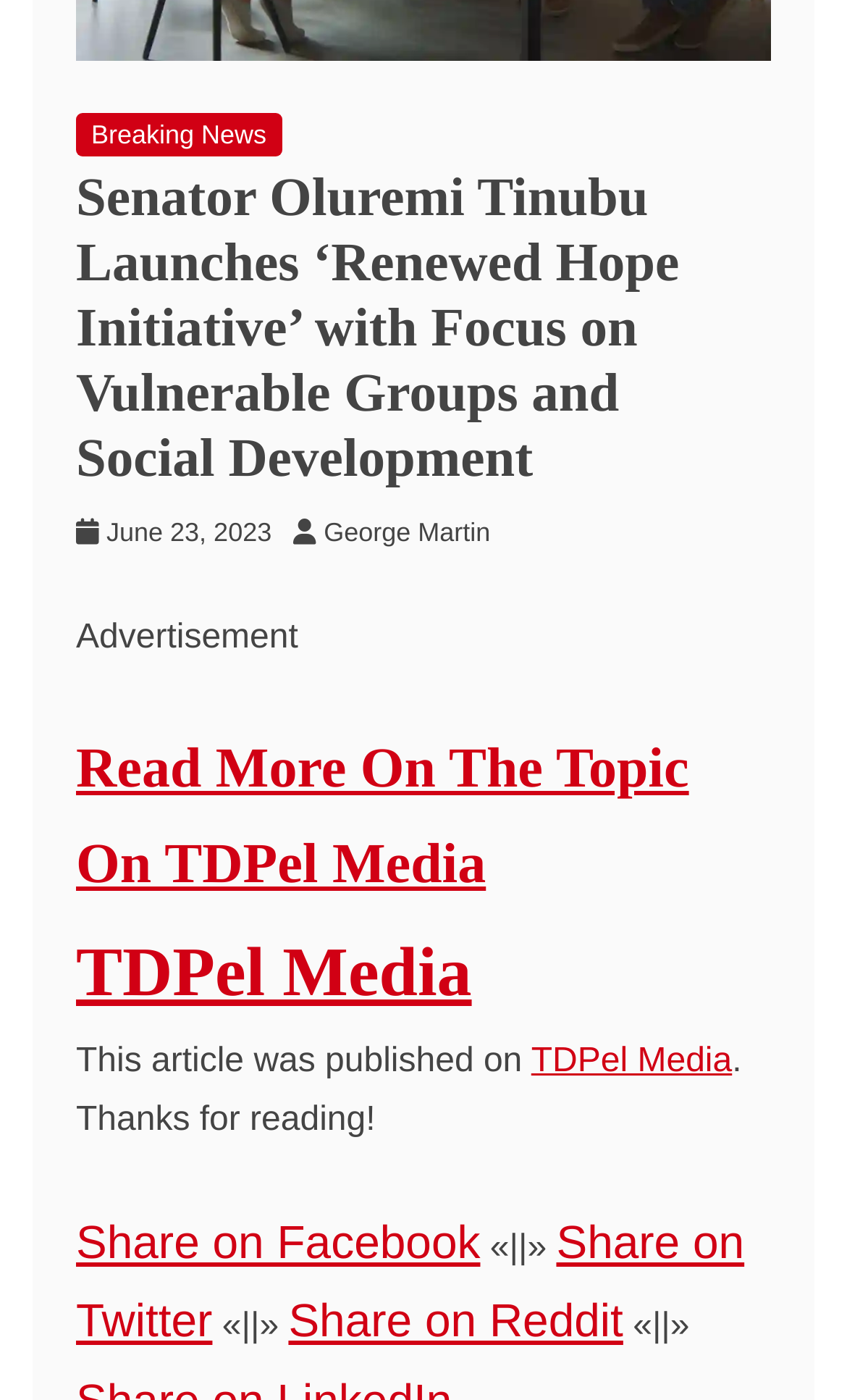Please determine the bounding box coordinates for the element that should be clicked to follow these instructions: "Share on Facebook".

[0.09, 0.869, 0.567, 0.906]